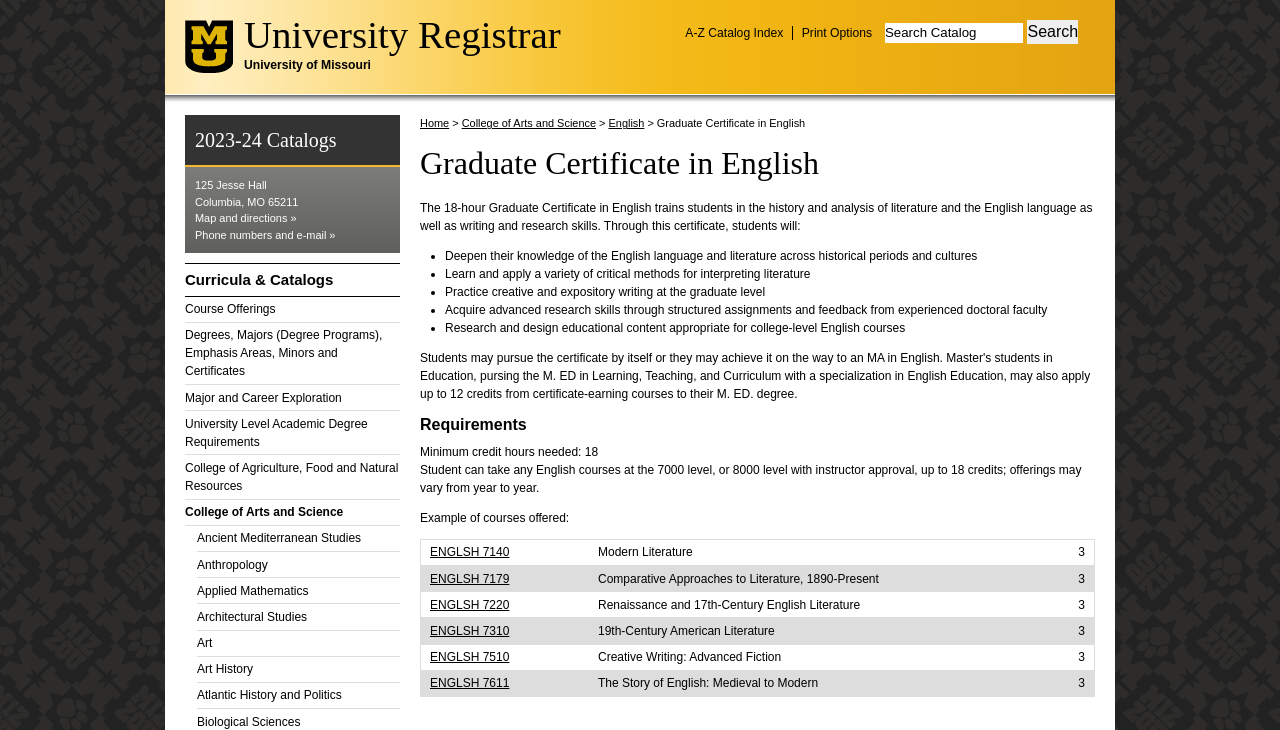Locate the bounding box coordinates of the clickable region necessary to complete the following instruction: "Explore Course Offerings". Provide the coordinates in the format of four float numbers between 0 and 1, i.e., [left, top, right, bottom].

[0.145, 0.406, 0.312, 0.442]